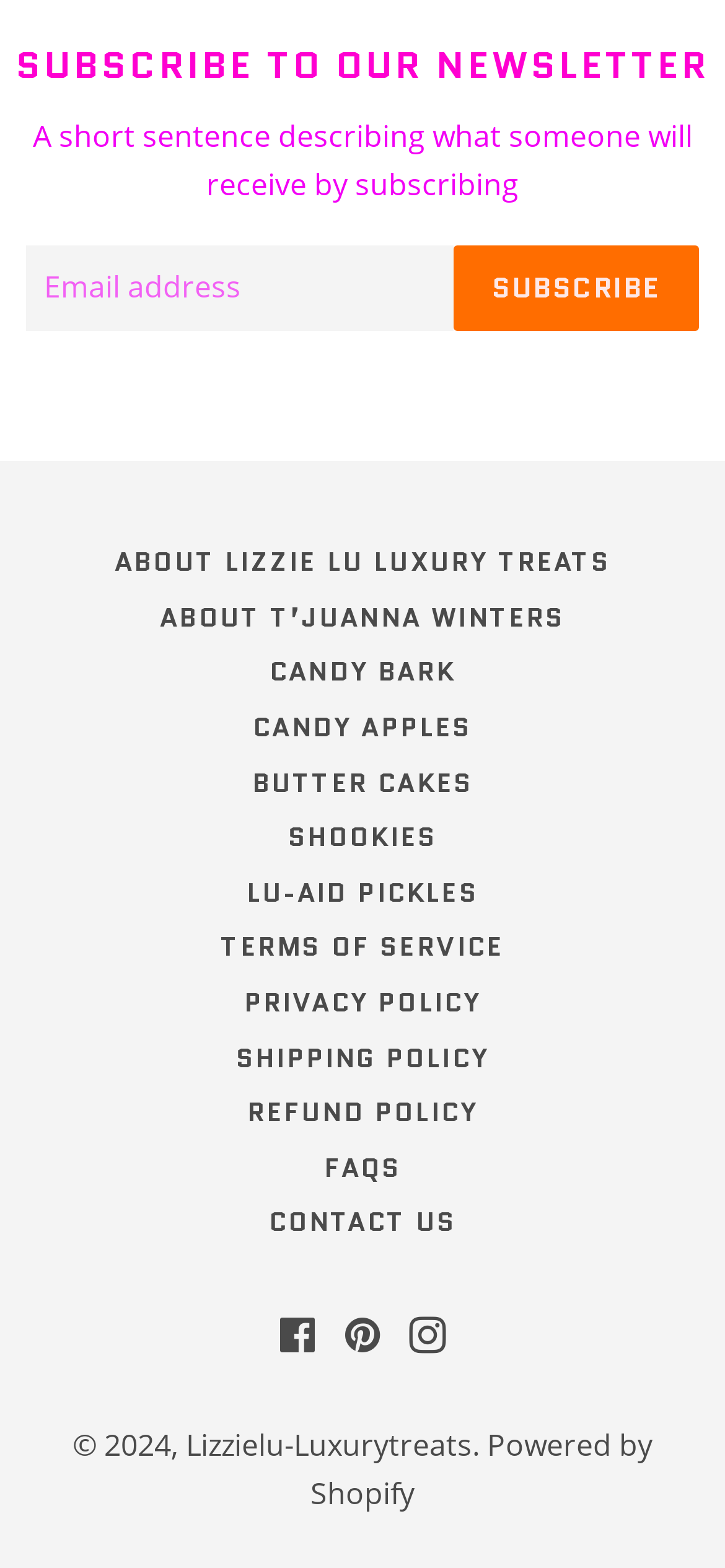Given the element description About T’Juanna Winters, specify the bounding box coordinates of the corresponding UI element in the format (top-left x, top-left y, bottom-right x, bottom-right y). All values must be between 0 and 1.

[0.051, 0.377, 0.949, 0.412]